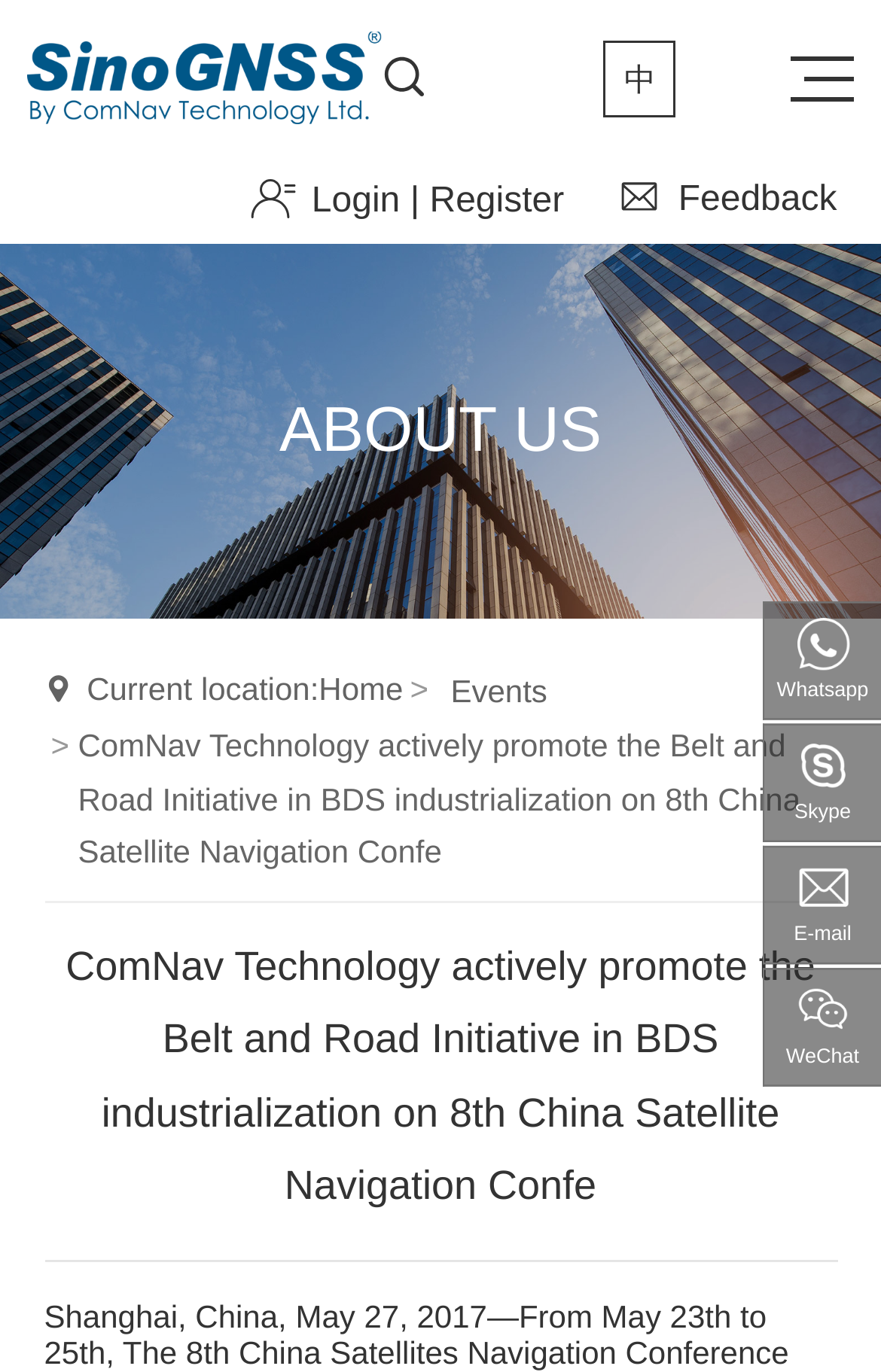Answer the question below with a single word or a brief phrase: 
How many social media links are on the bottom right corner?

4